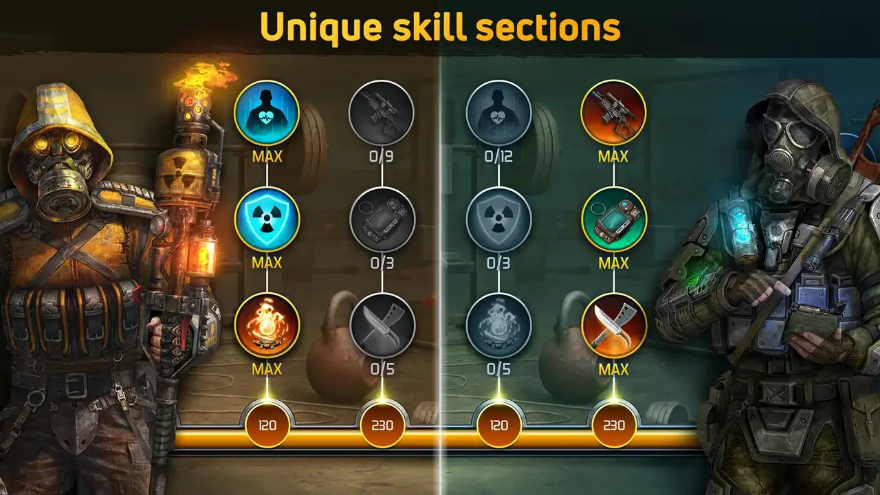Detail every significant feature and component of the image.

The image displays a detailed overview of the "Unique Skill Sections" from the game "Dawn of Zombies." On the left side, a character clad in protective gear, complete with a yellow hood and glowing goggles, showcases various skills, highlighted with icons indicating different max levels. The interface represents several skill categories: with some skills fully maxed out, denoted by the "MAX" label, while others indicate a certain level of progress (e.g., 0/9, 0/3, etc.). 

On the right, another character, also in a gas mask and tactical outfit, stands similarly engaged with various skill icons, illustrating different areas of expertise, accompanied by their respective progress levels. The bottom part features a progression bar, indicating necessary points for skill upgrades, specifically showing values like 120 and 230. The vibrant color scheme, combining warm yellows and cool greens, enhances the tactical theme of the game, while the text "Unique skill sections" prominently at the top emphasizes the customization features available to players, aimed at enhancing their gaming experience.